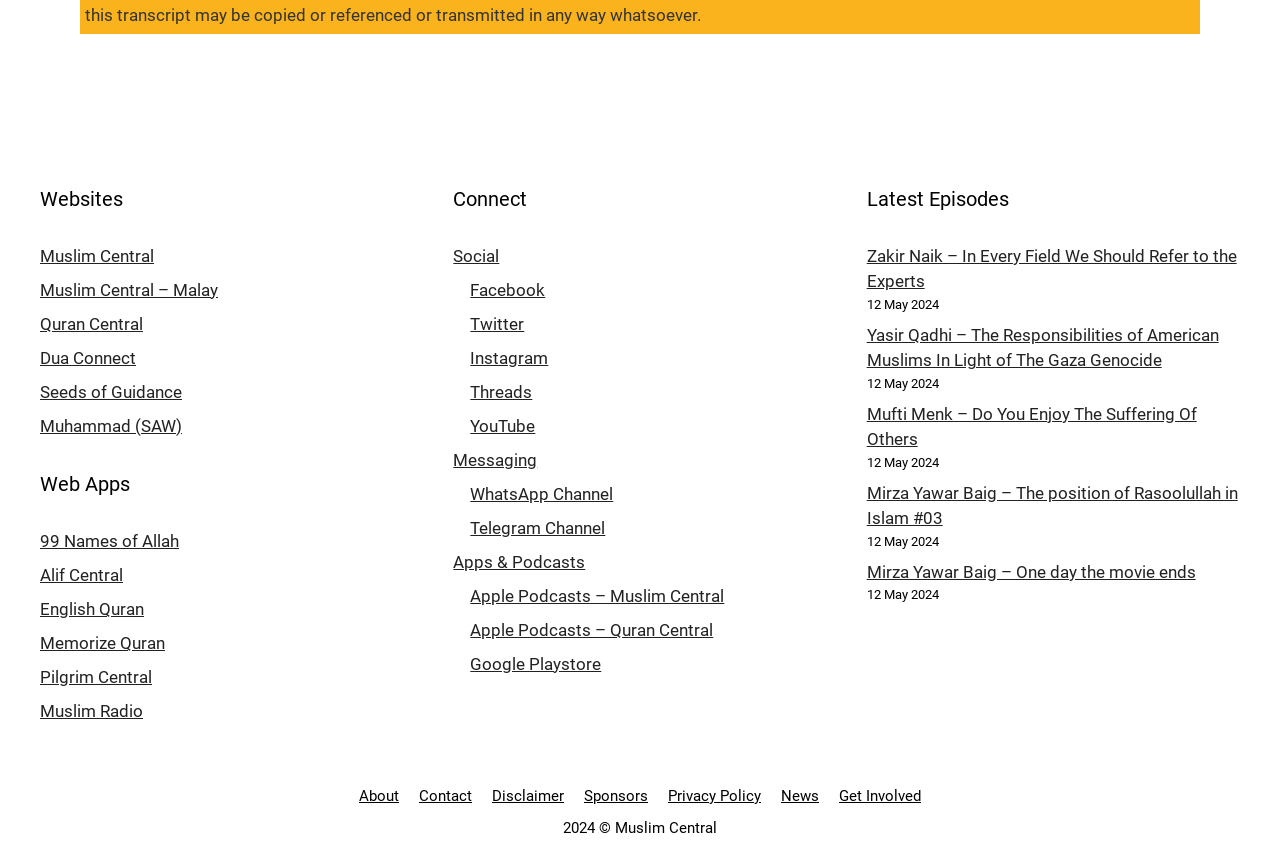Using the information from the screenshot, answer the following question thoroughly:
What is the purpose of the 'Connect' section?

The 'Connect' section contains links to social media platforms like Facebook, Twitter, and Instagram, as well as messaging apps like WhatsApp and Telegram, which suggests that the purpose of this section is to provide links to the website's social media and messaging channels.